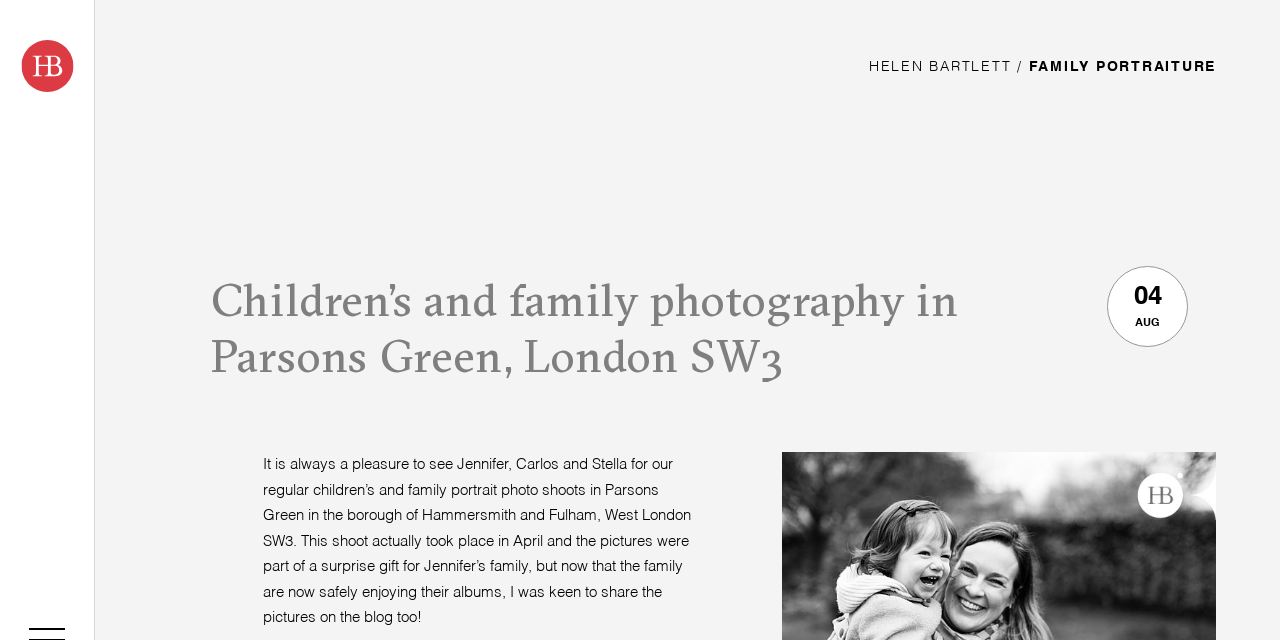What type of photography is featured on this page?
Using the image, answer in one word or phrase.

Family portraiture